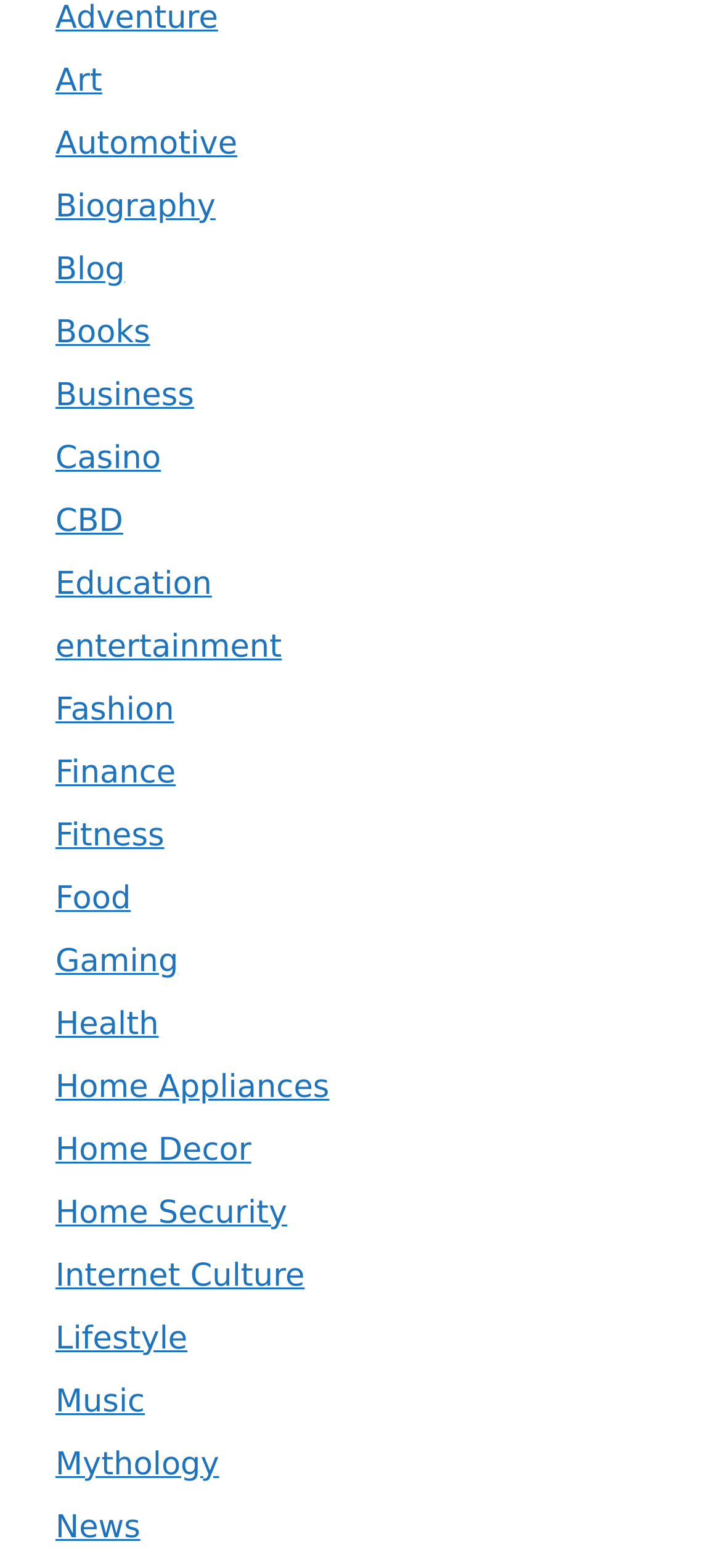Indicate the bounding box coordinates of the element that must be clicked to execute the instruction: "Go to the Music category". The coordinates should be given as four float numbers between 0 and 1, i.e., [left, top, right, bottom].

[0.077, 0.882, 0.201, 0.906]